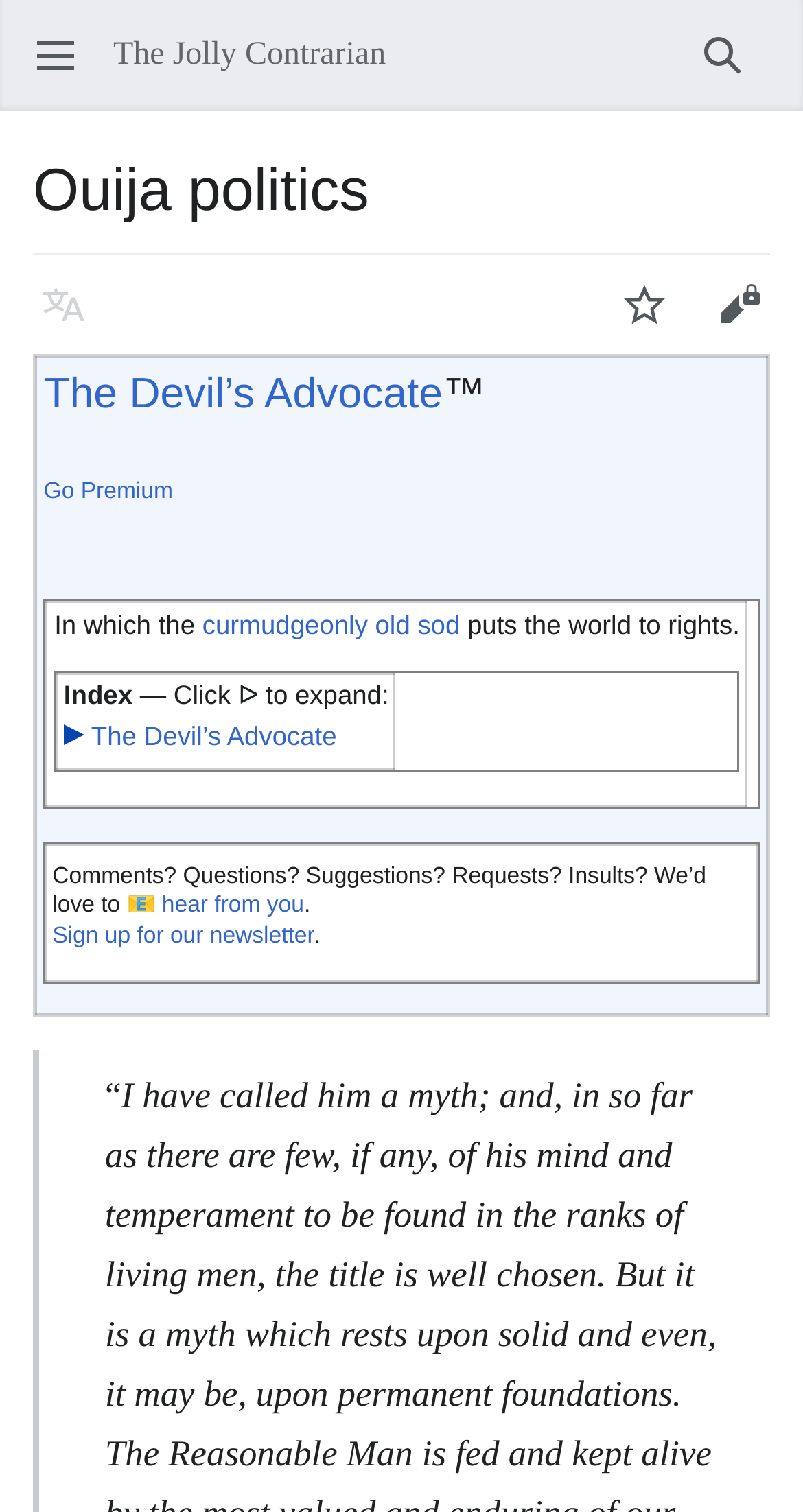Find the bounding box coordinates of the element to click in order to complete this instruction: "Search". The bounding box coordinates must be four float numbers between 0 and 1, denoted as [left, top, right, bottom].

[0.841, 0.005, 0.959, 0.068]